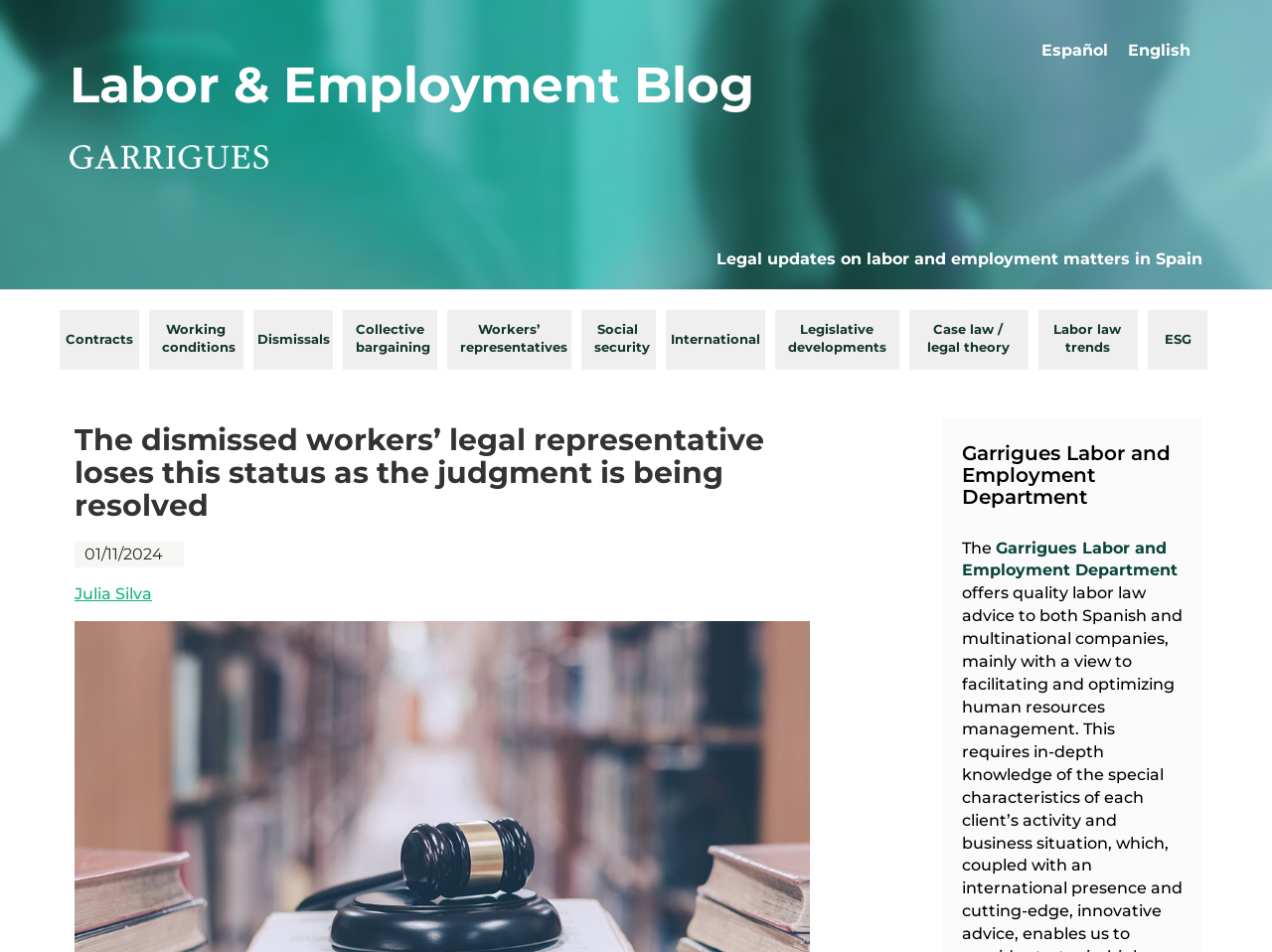Explain the features and main sections of the webpage comprehensively.

The webpage appears to be a blog post or article from the Labor and Employment Law section of the Garrigues website. At the top left, there is a logo image, accompanied by a link to the "Labor & Employment Blog". On the top right, there are language options, with links to switch between "Español" and "English".

Below the language options, there is a brief description of the blog, stating that it provides "Legal updates on labor and employment matters in Spain". This is followed by a row of links to various categories, including "Contracts", "Working conditions", "Dismissals", and others.

The main content of the webpage is a blog post with the title "The dismissed workers’ legal representative loses this status as the judgment is being resolved". The title is displayed prominently, with the date "01/11/2024" and the author's name "Julia Silva" listed below.

To the right of the title, there is a section with the heading "Garrigues Labor and Employment Department", which appears to be a brief description of the department, with a link to more information.

Overall, the webpage has a clean and organized layout, with clear headings and concise text, making it easy to navigate and read.